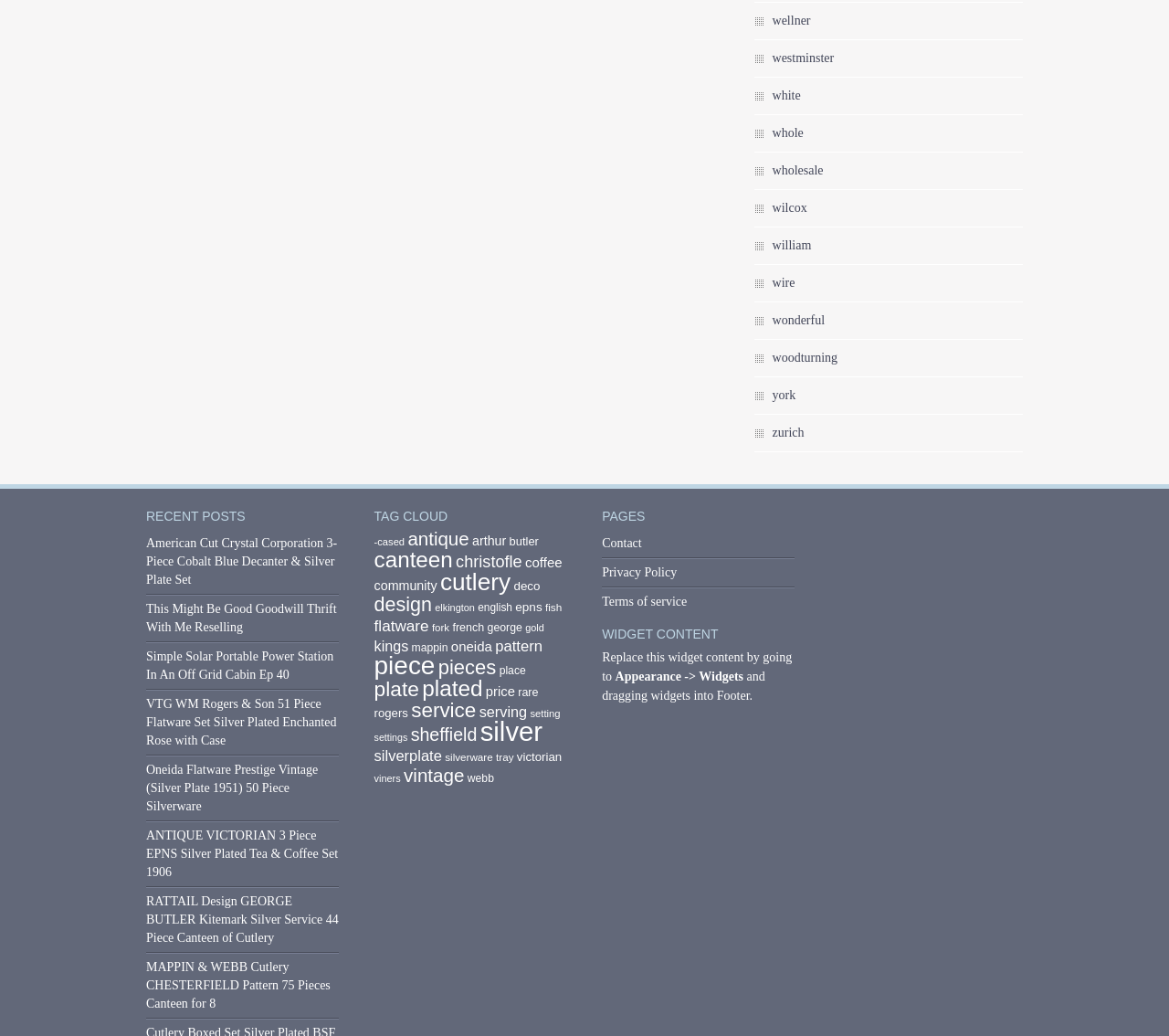Locate the bounding box coordinates of the area where you should click to accomplish the instruction: "Click on the 'vintage' tag".

[0.345, 0.738, 0.397, 0.758]